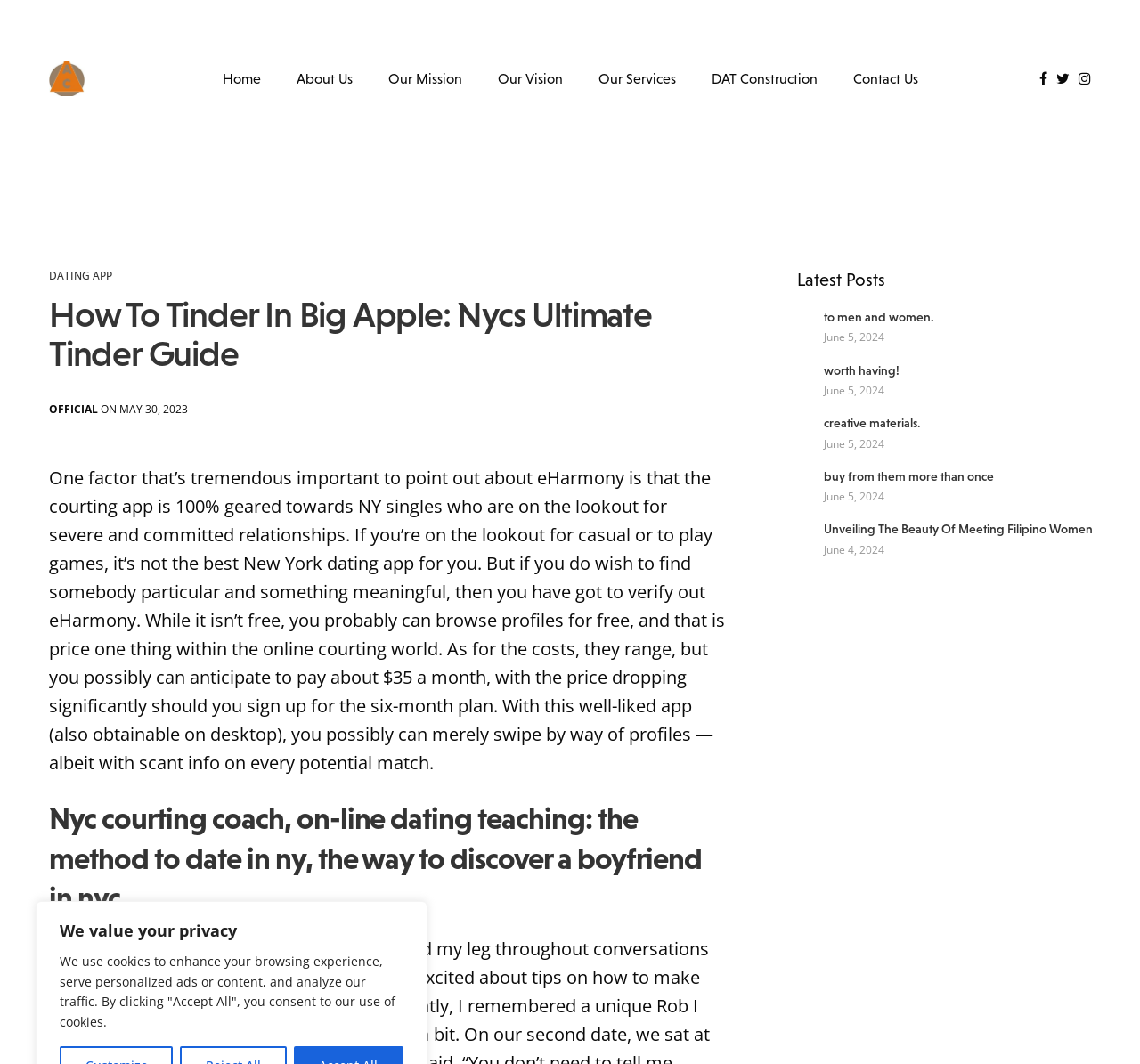Determine the bounding box coordinates for the clickable element to execute this instruction: "Click the 'Our Mission' link". Provide the coordinates as four float numbers between 0 and 1, i.e., [left, top, right, bottom].

[0.34, 0.05, 0.405, 0.097]